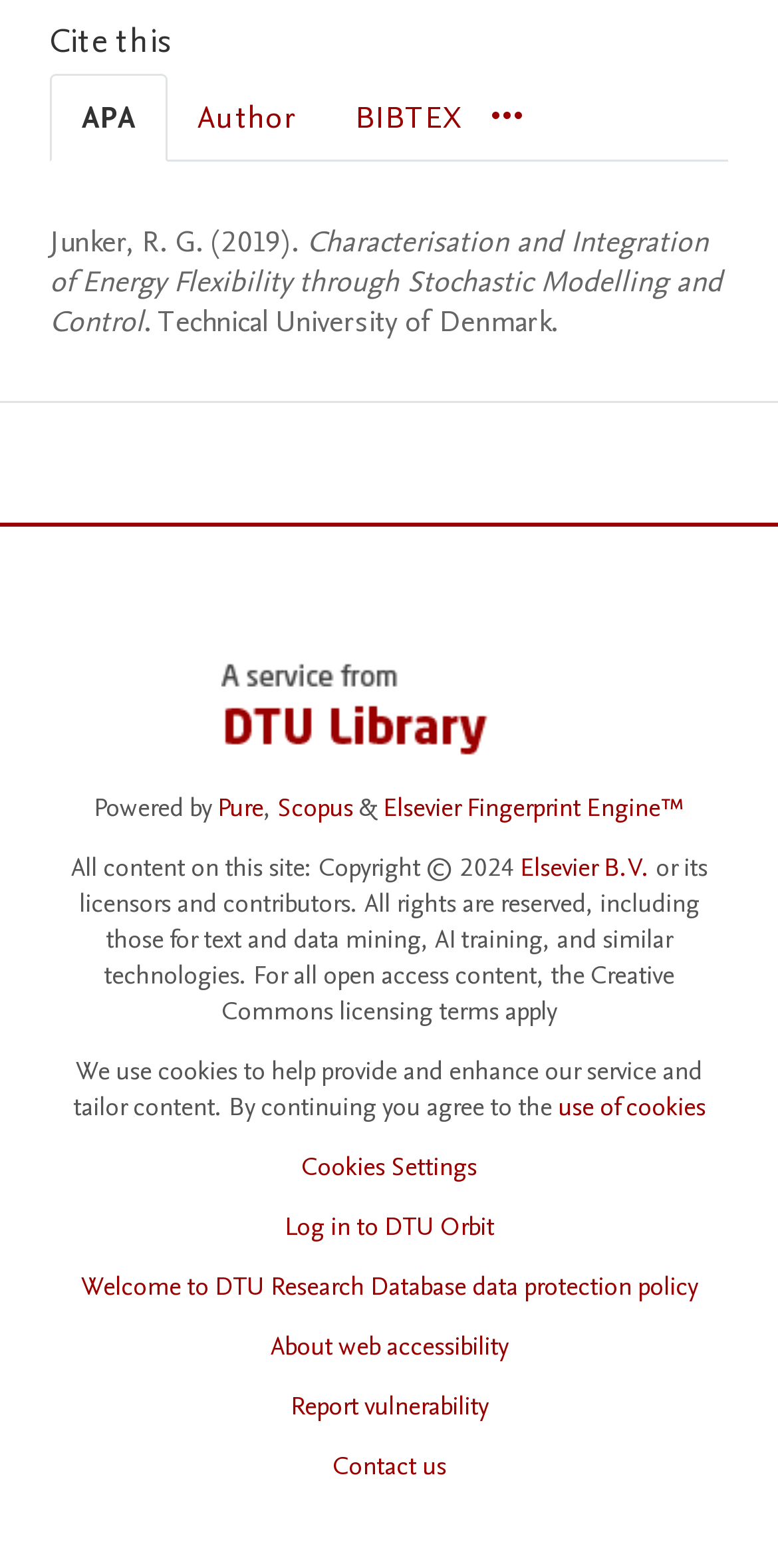Based on the description "Log in to DTU Orbit", find the bounding box of the specified UI element.

[0.365, 0.771, 0.635, 0.794]